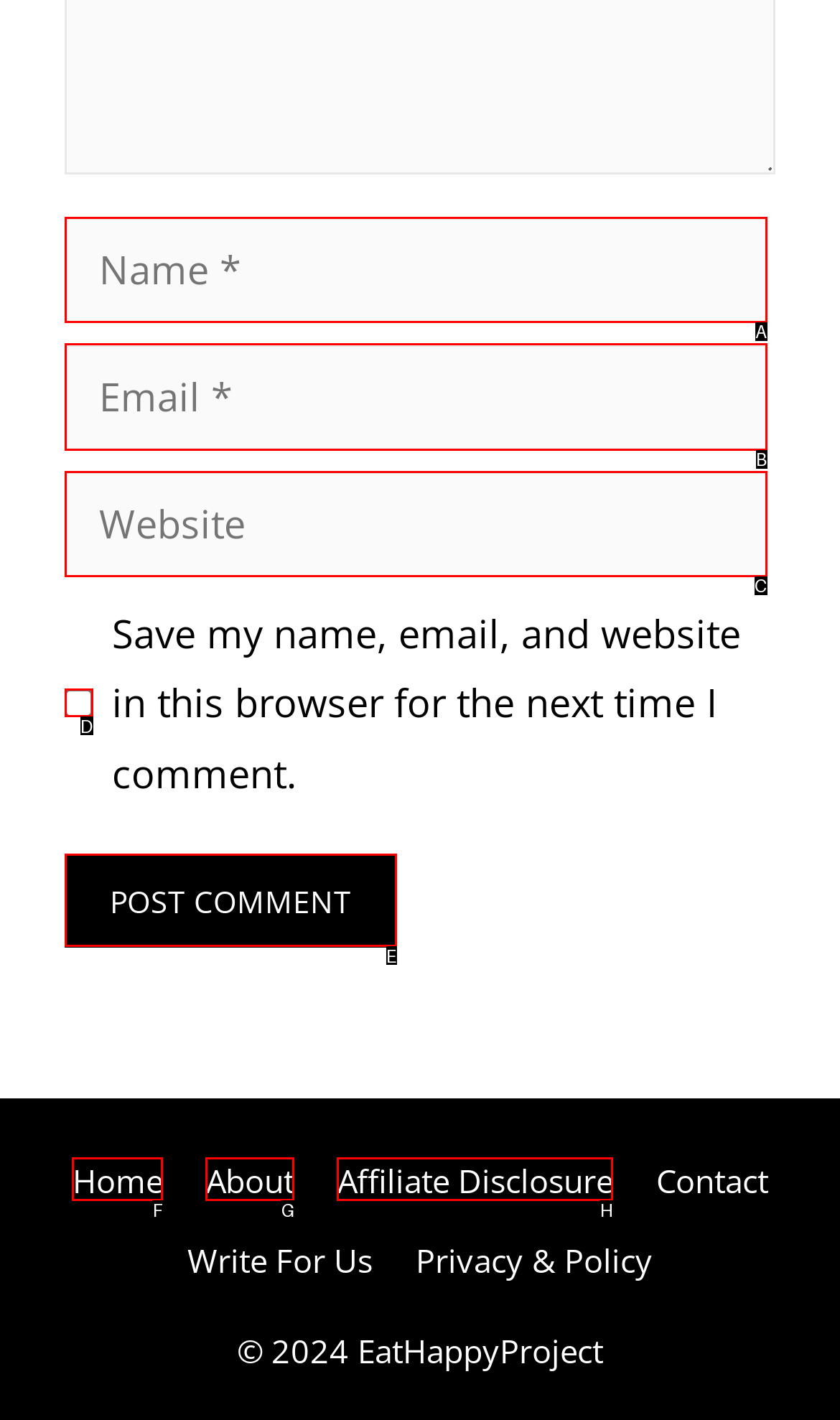Choose the letter of the option you need to click to Input your email. Answer with the letter only.

B